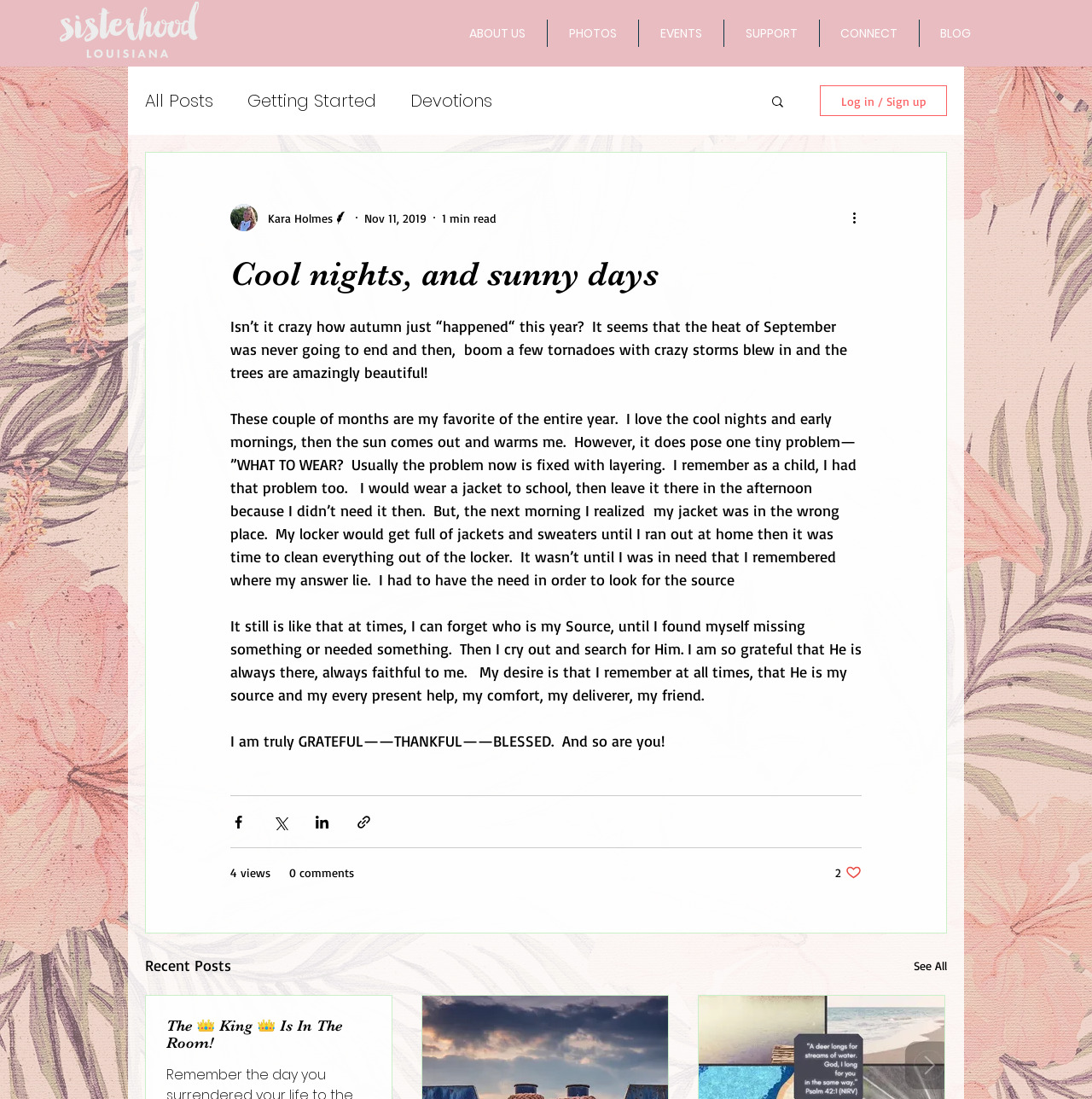Determine the primary headline of the webpage.

Cool nights, and sunny days